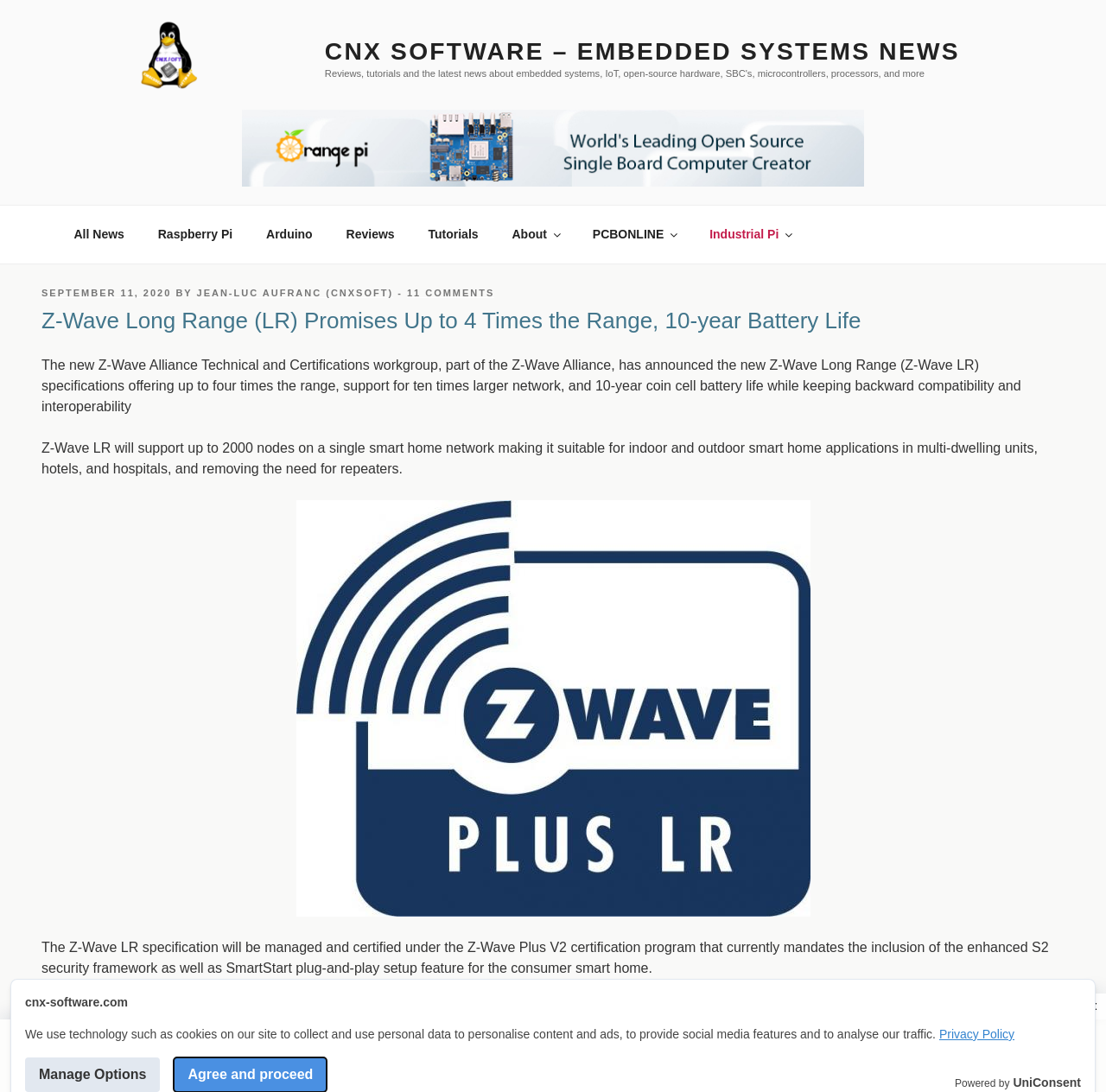Extract the heading text from the webpage.

Z-Wave Long Range (LR) Promises Up to 4 Times the Range, 10-year Battery Life